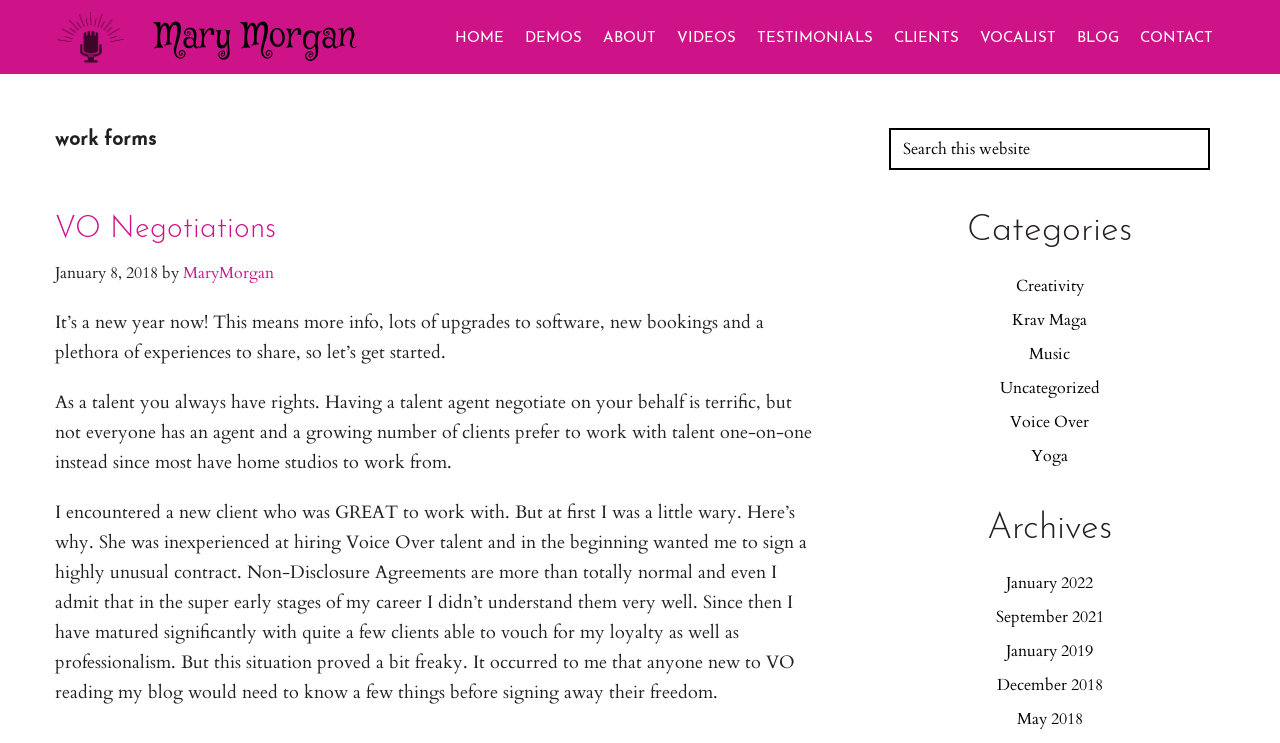Please specify the bounding box coordinates of the clickable section necessary to execute the following command: "click the 'HOME' link".

[0.355, 0.041, 0.394, 0.062]